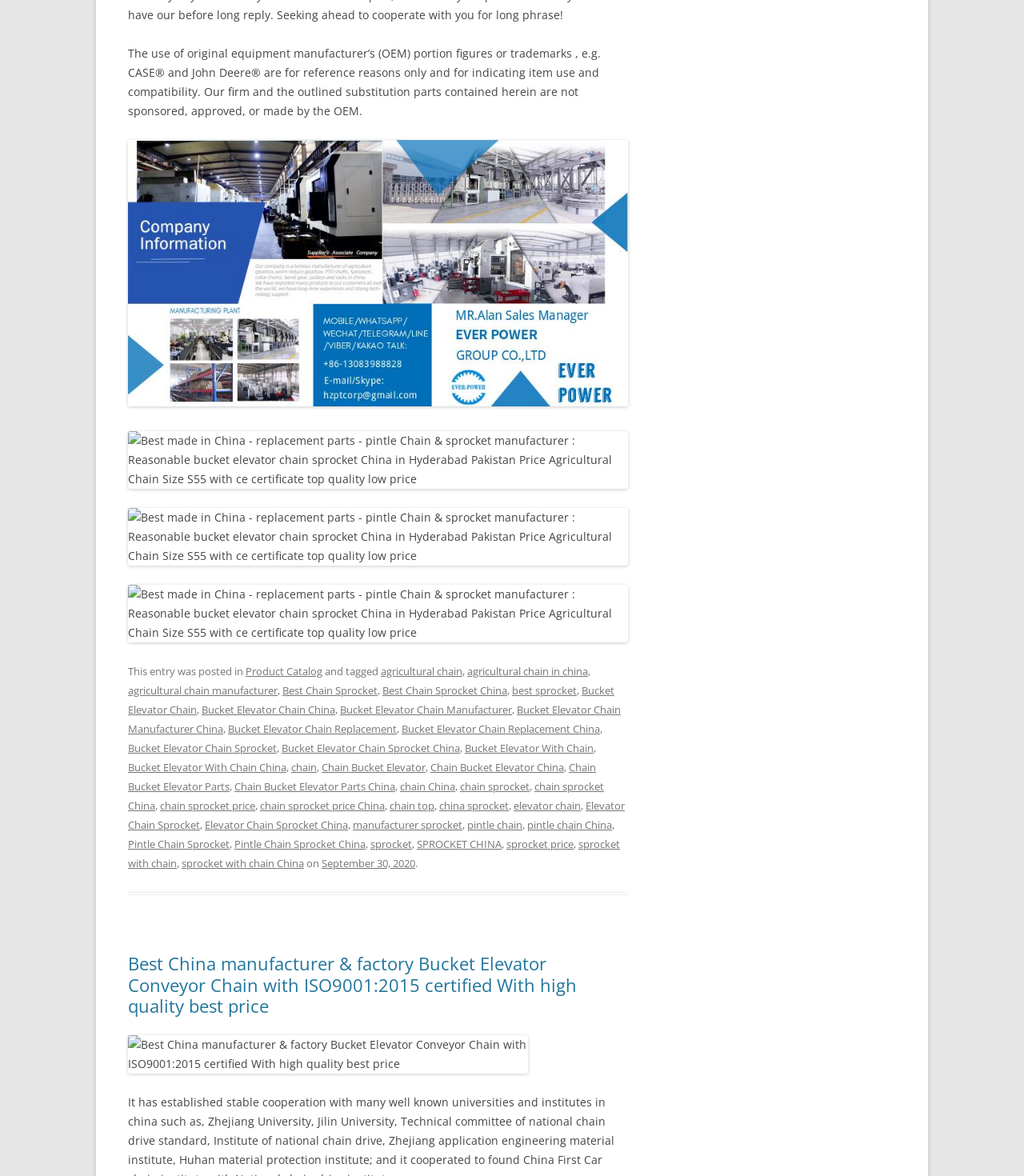What is the purpose of the OEM portion figures?
Based on the image, answer the question with a single word or brief phrase.

Reference reasons